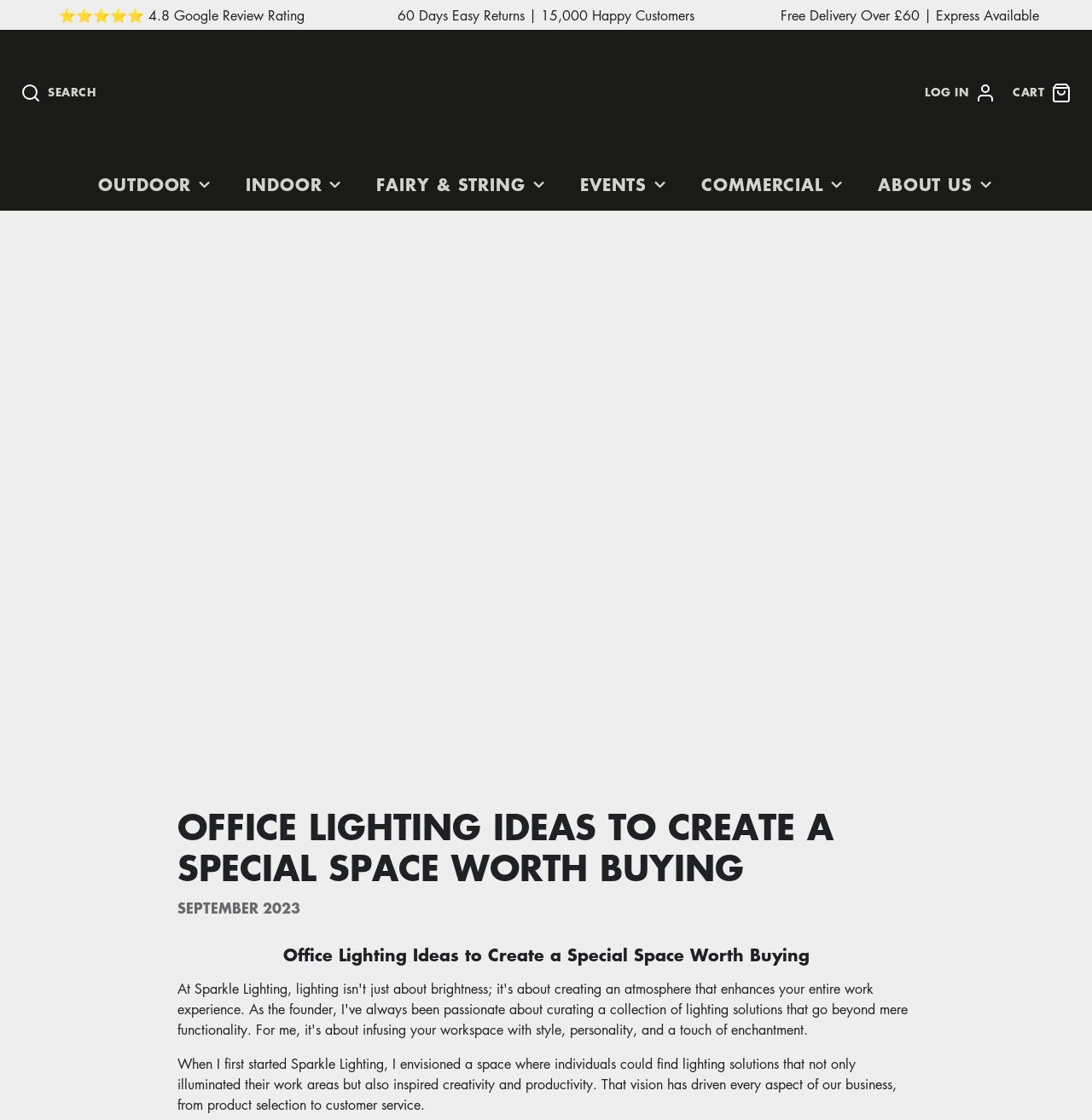Pinpoint the bounding box coordinates of the area that should be clicked to complete the following instruction: "Browse indoor lighting options". The coordinates must be given as four float numbers between 0 and 1, i.e., [left, top, right, bottom].

[0.21, 0.142, 0.329, 0.188]